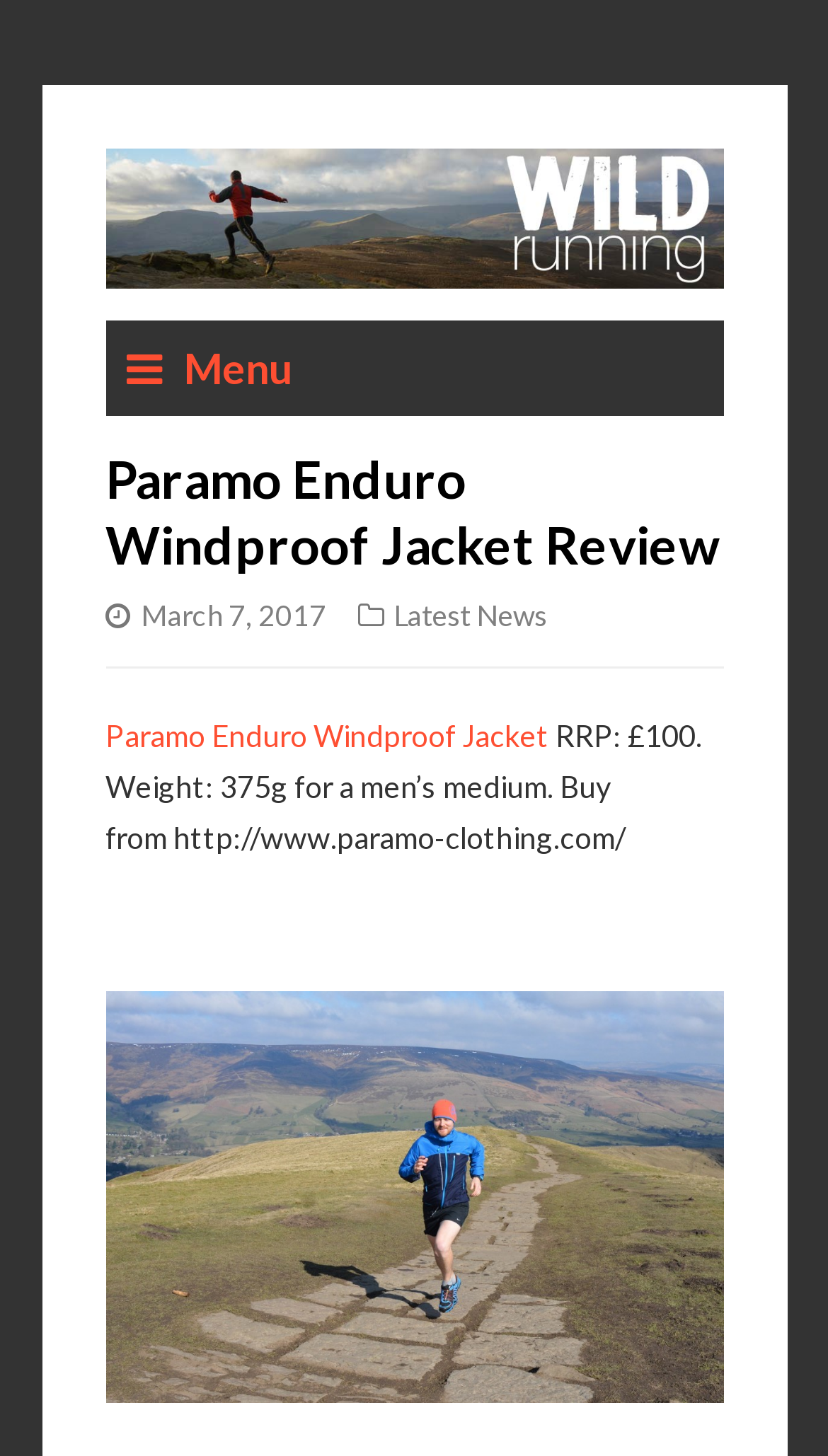Given the element description Paramo Enduro Windproof Jacket, specify the bounding box coordinates of the corresponding UI element in the format (top-left x, top-left y, bottom-right x, bottom-right y). All values must be between 0 and 1.

[0.127, 0.493, 0.663, 0.518]